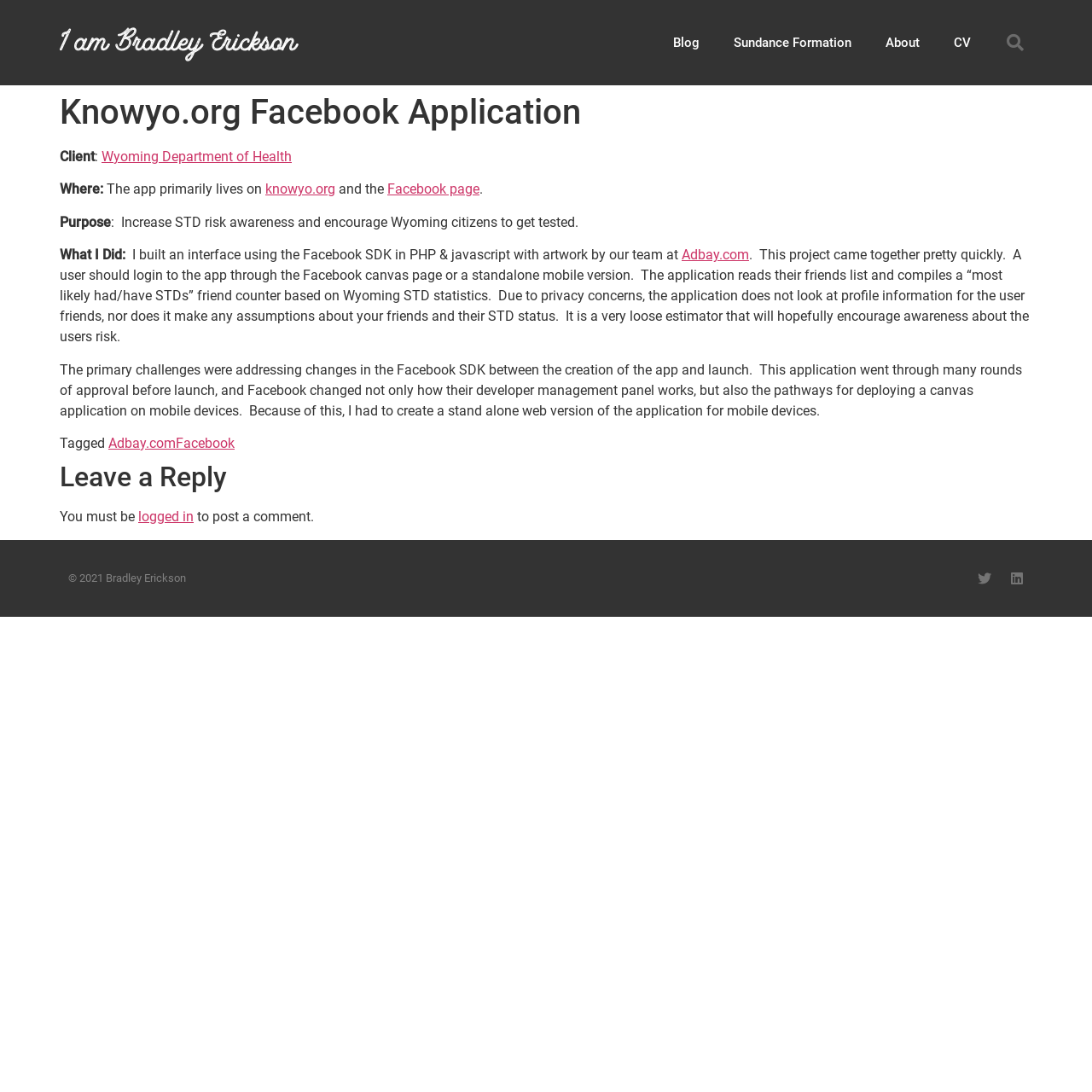Using details from the image, please answer the following question comprehensively:
What is the purpose of the Facebook application?

The purpose of the Facebook application is to increase STD risk awareness and encourage Wyoming citizens to get tested, as stated in the 'Purpose' section of the webpage.